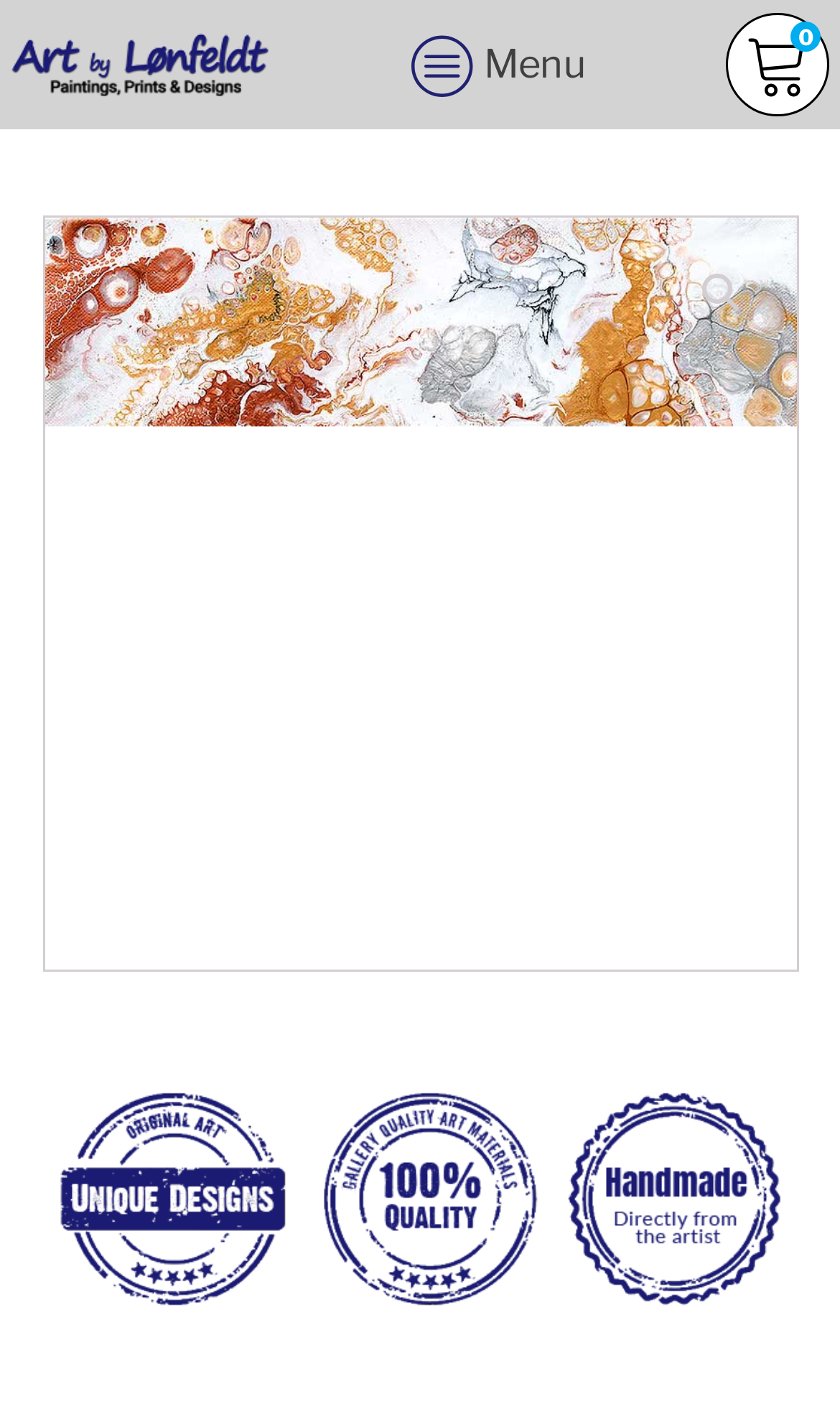What is the material used to create the art?
Could you answer the question with a detailed and thorough explanation?

The material used to create the art is indicated by the text 'Original art handmade gallery quality materials' which is located at the bottom of the webpage, suggesting that the art is made from high-quality materials.